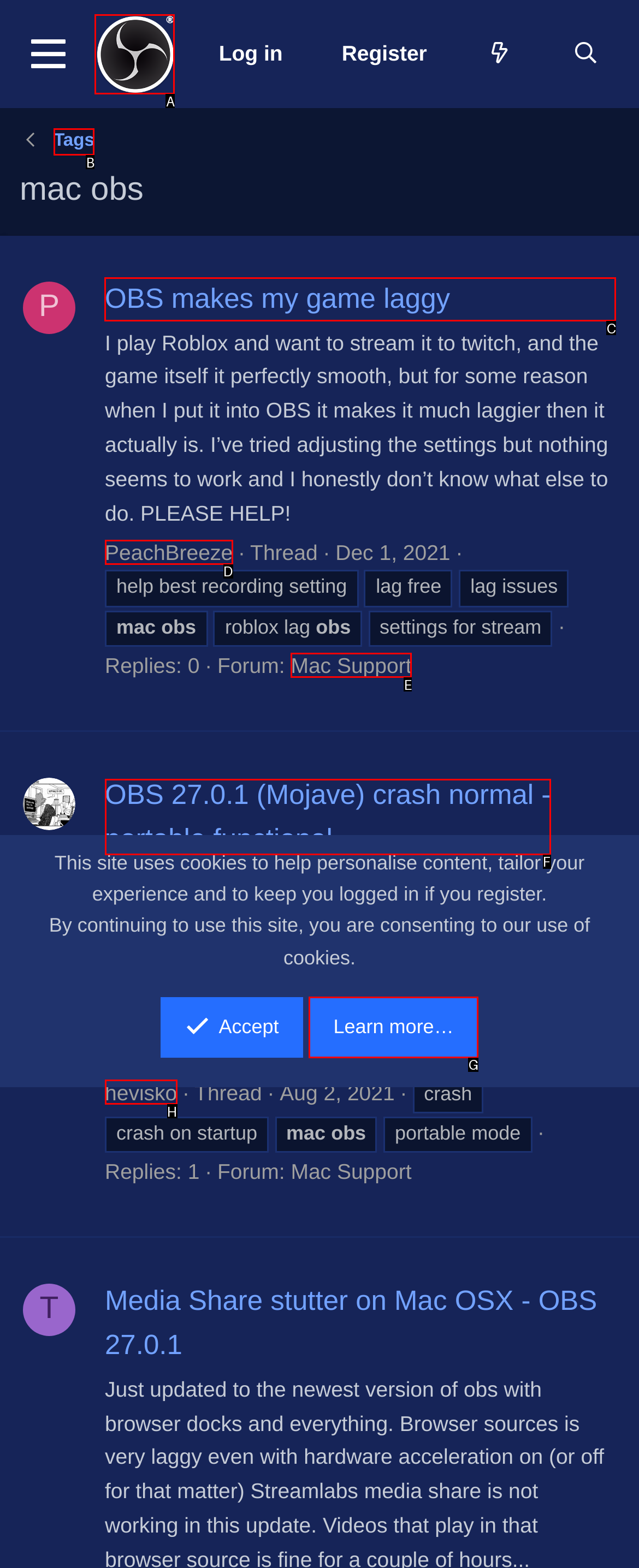Determine which UI element you should click to perform the task: View the thread 'OBS makes my game laggy'
Provide the letter of the correct option from the given choices directly.

C